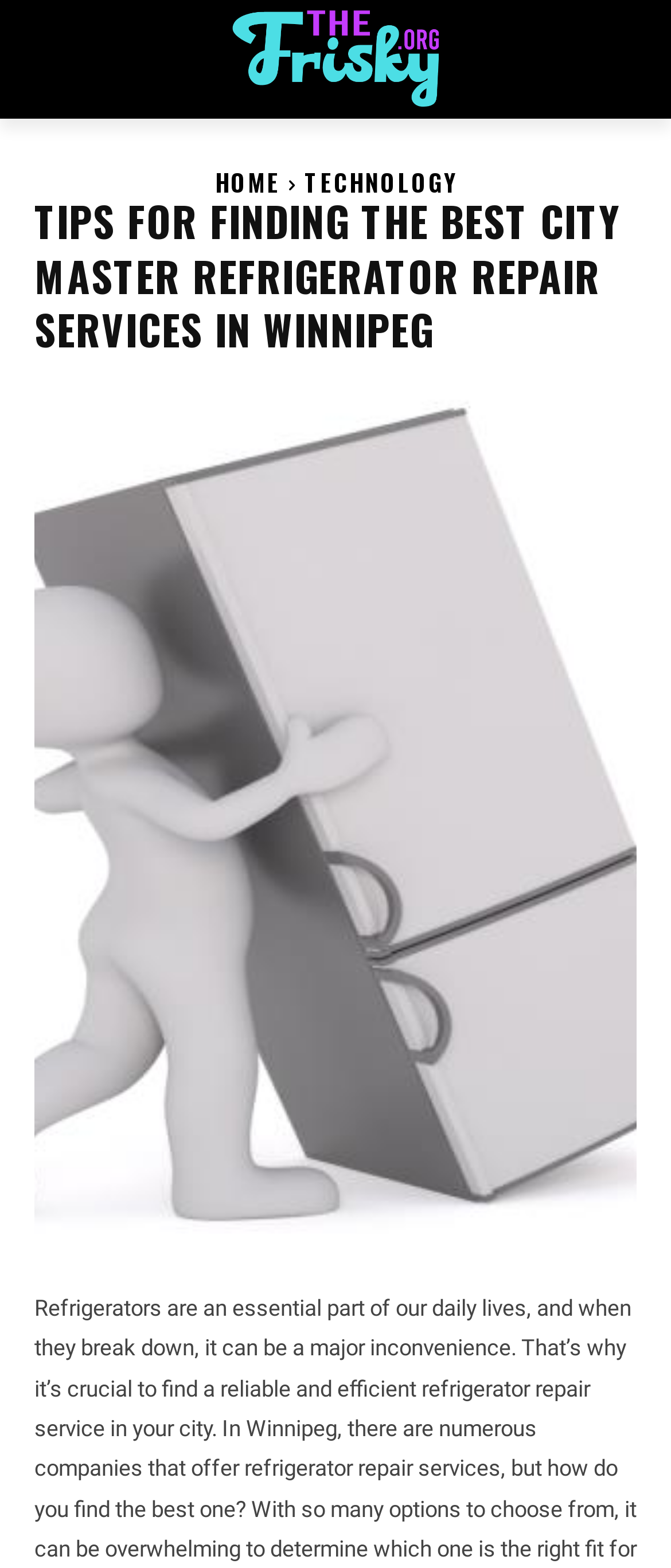Determine the main headline of the webpage and provide its text.

TIPS FOR FINDING THE BEST CITY MASTER REFRIGERATOR REPAIR SERVICES IN WINNIPEG